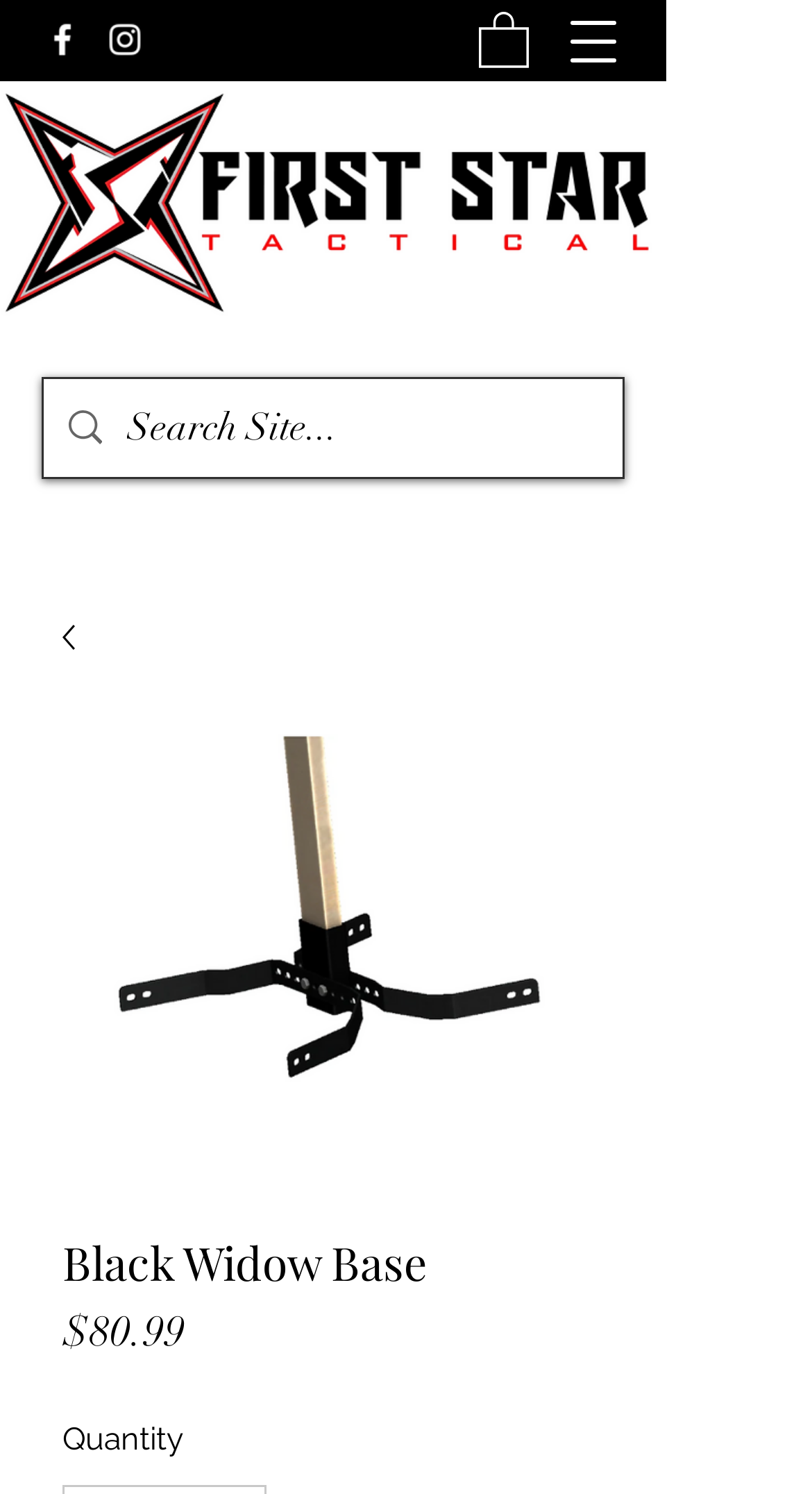Based on the element description: "aria-label="Open navigation menu"", identify the bounding box coordinates for this UI element. The coordinates must be four float numbers between 0 and 1, listed as [left, top, right, bottom].

[0.679, 0.0, 0.782, 0.056]